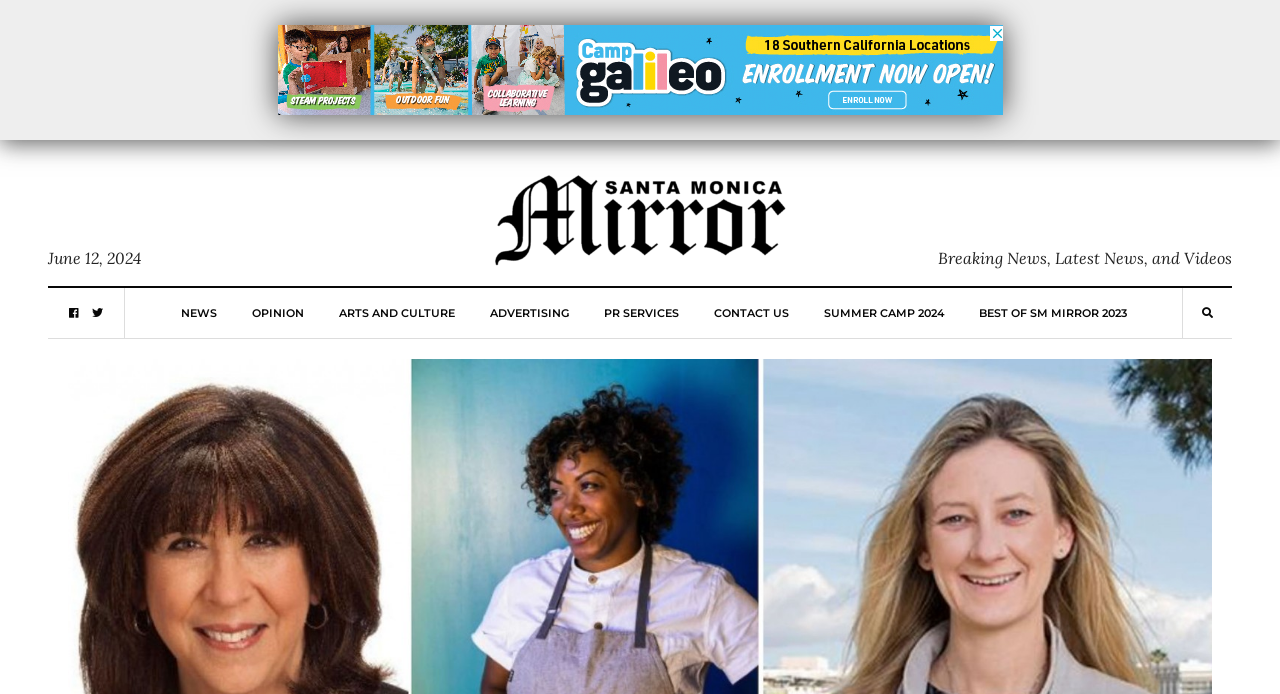Please identify the coordinates of the bounding box that should be clicked to fulfill this instruction: "Contact the website administrators".

[0.557, 0.415, 0.616, 0.487]